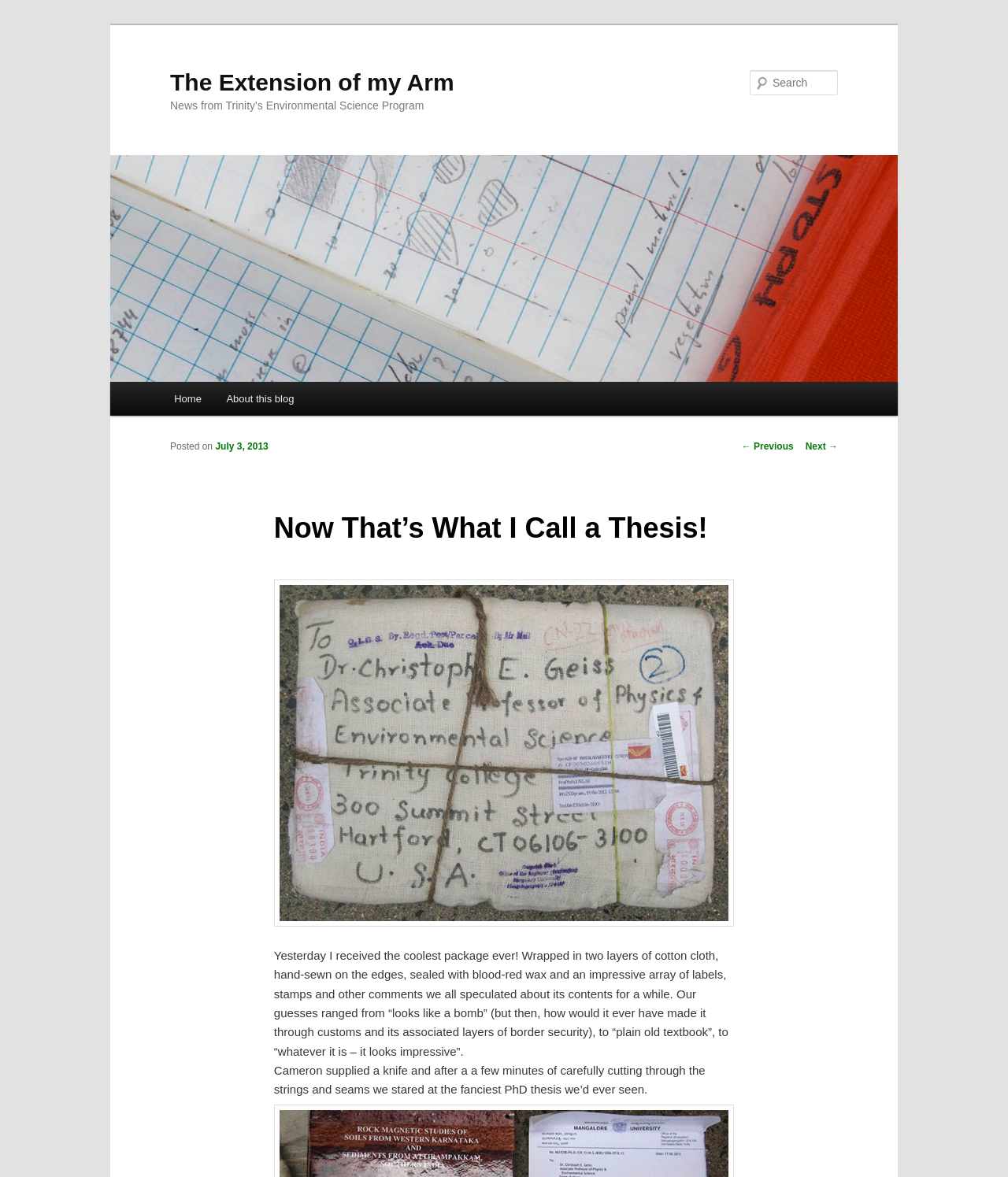What is the text above the image?
Carefully examine the image and provide a detailed answer to the question.

I looked at the image element and its parent link element, which has the text 'The Extension of my Arm'. This suggests that the text is above the image.